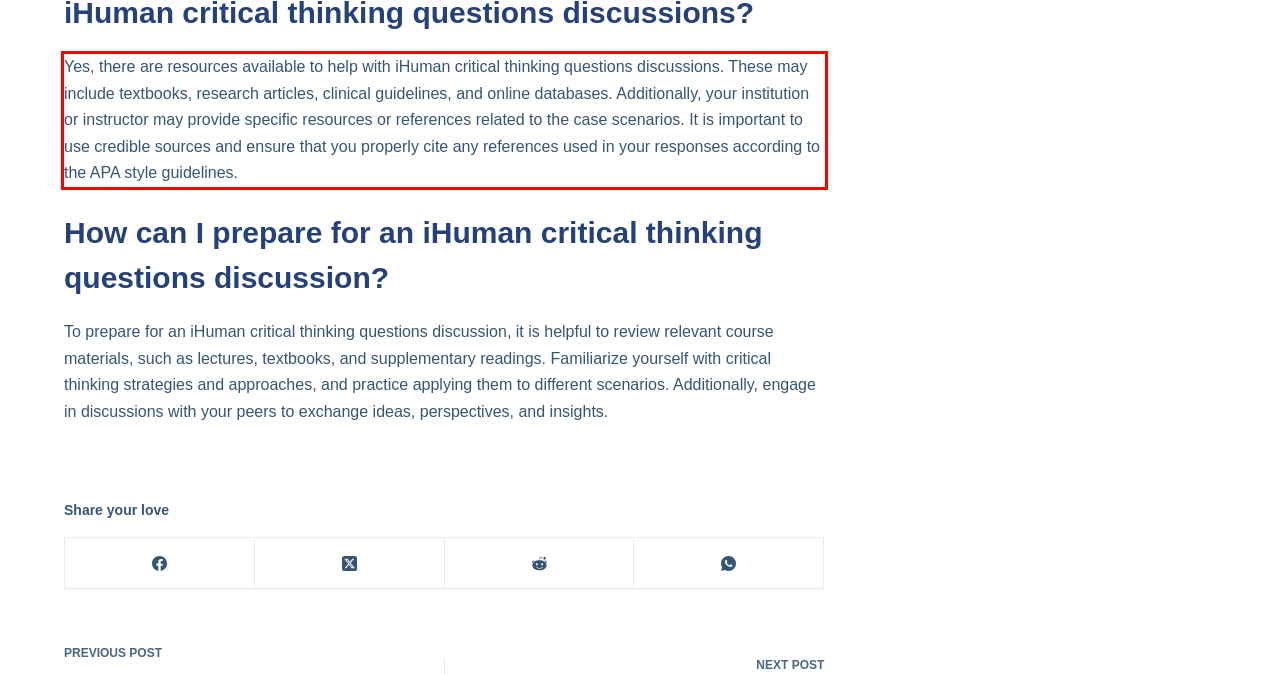Identify the text inside the red bounding box on the provided webpage screenshot by performing OCR.

Yes, there are resources available to help with iHuman critical thinking questions discussions. These may include textbooks, research articles, clinical guidelines, and online databases. Additionally, your institution or instructor may provide specific resources or references related to the case scenarios. It is important to use credible sources and ensure that you properly cite any references used in your responses according to the APA style guidelines.